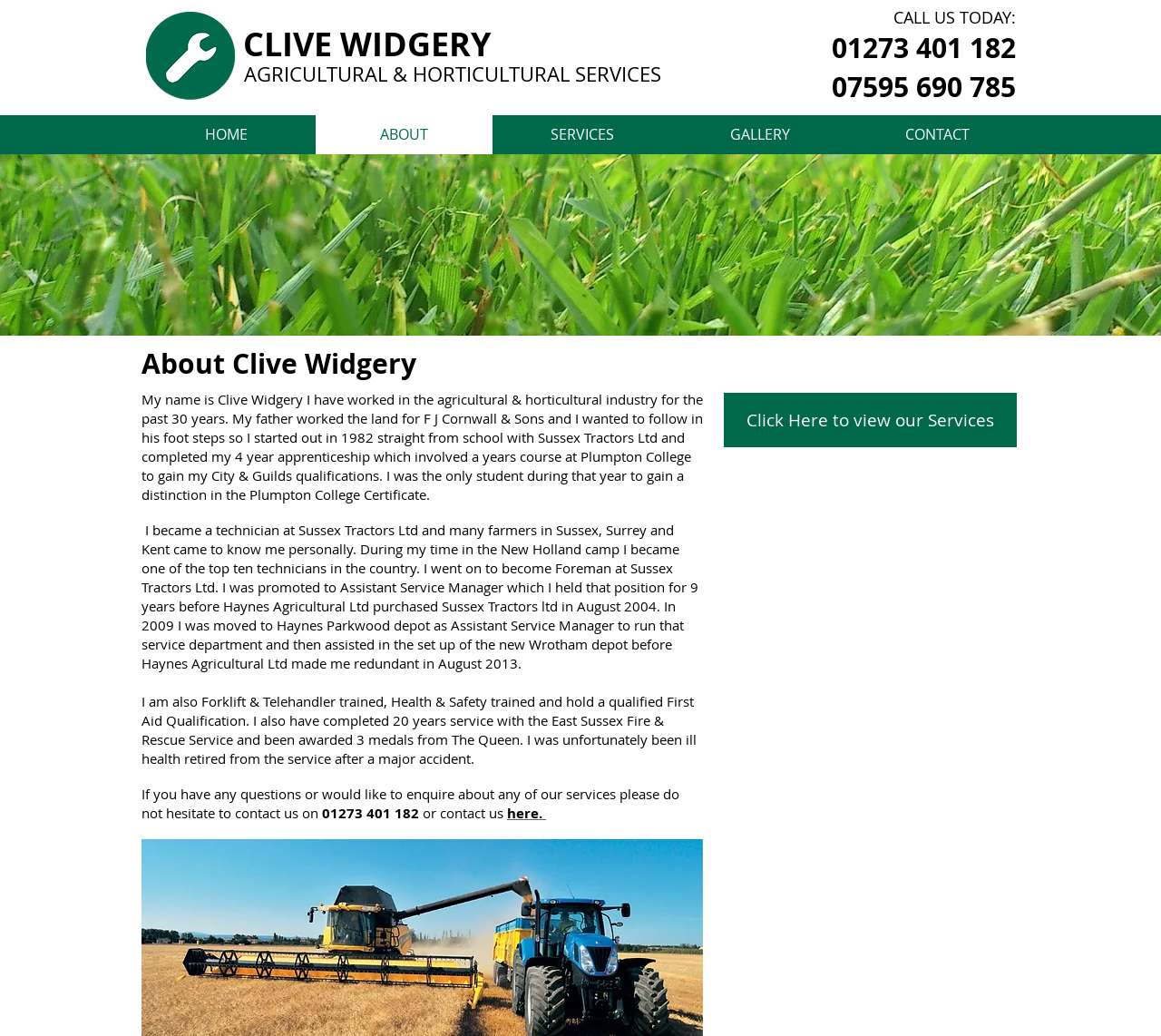Bounding box coordinates are specified in the format (top-left x, top-left y, bottom-right x, bottom-right y). All values are floating point numbers bounded between 0 and 1. Please provide the bounding box coordinate of the region this sentence describes: CONTACT

[0.73, 0.111, 0.883, 0.149]